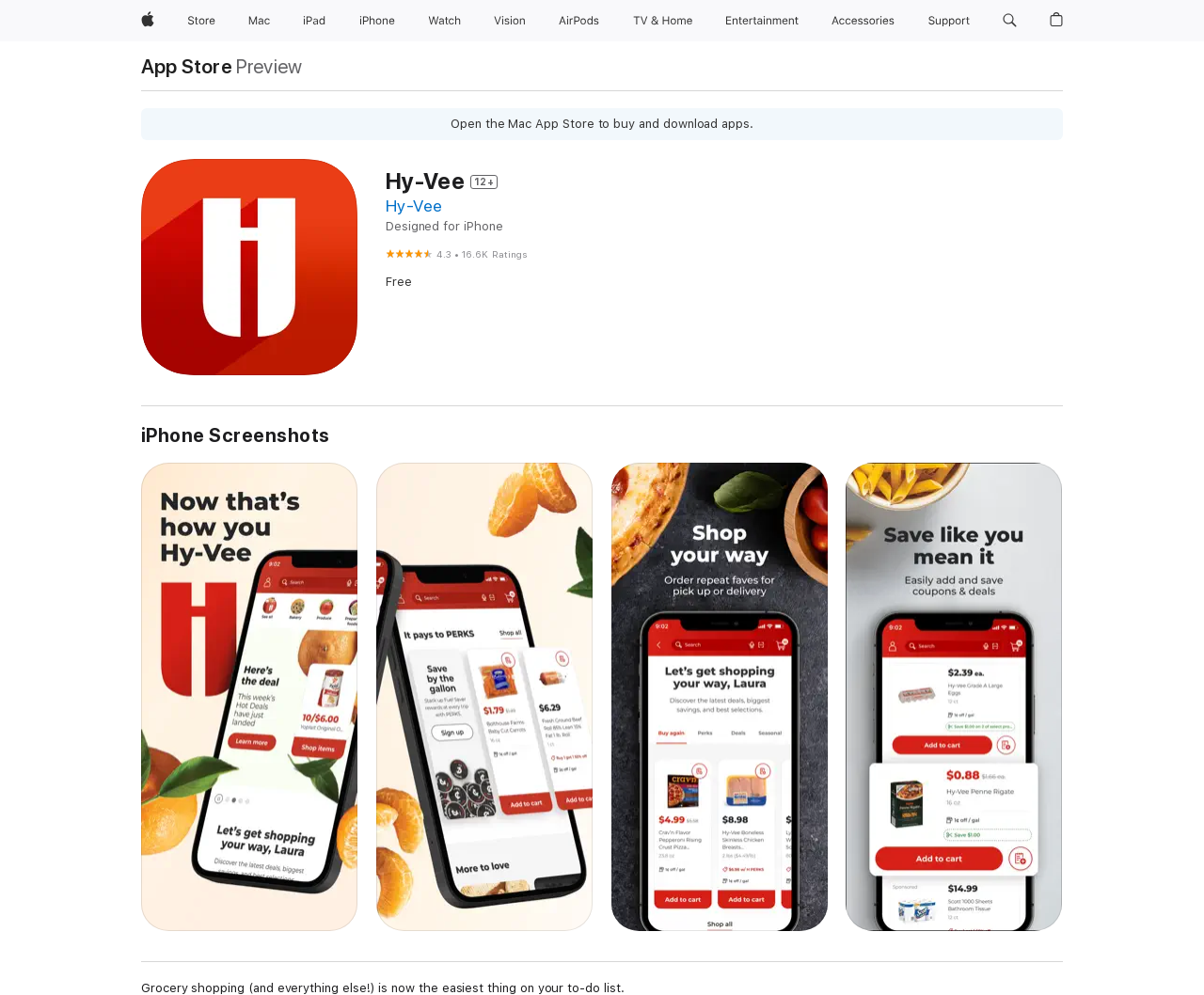Please determine the bounding box coordinates for the UI element described as: "aria-label="TV and Home menu"".

[0.57, 0.0, 0.588, 0.042]